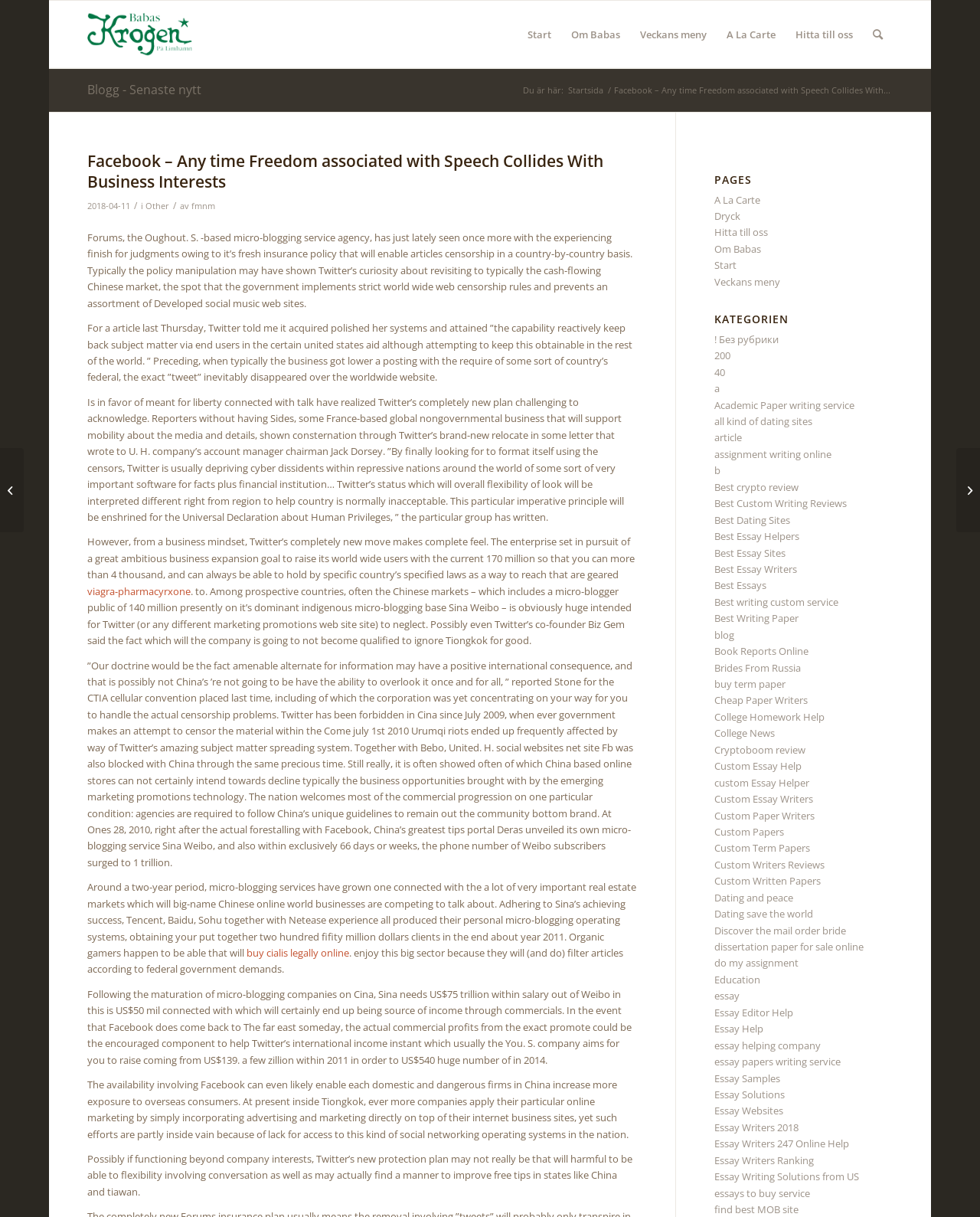What is the name of the company that launched Sina Weibo?
Make sure to answer the question with a detailed and comprehensive explanation.

The name of the company that launched Sina Weibo can be found in the article, which mentions that Sina launched its own micro-blogging service Sina Weibo in 2010.